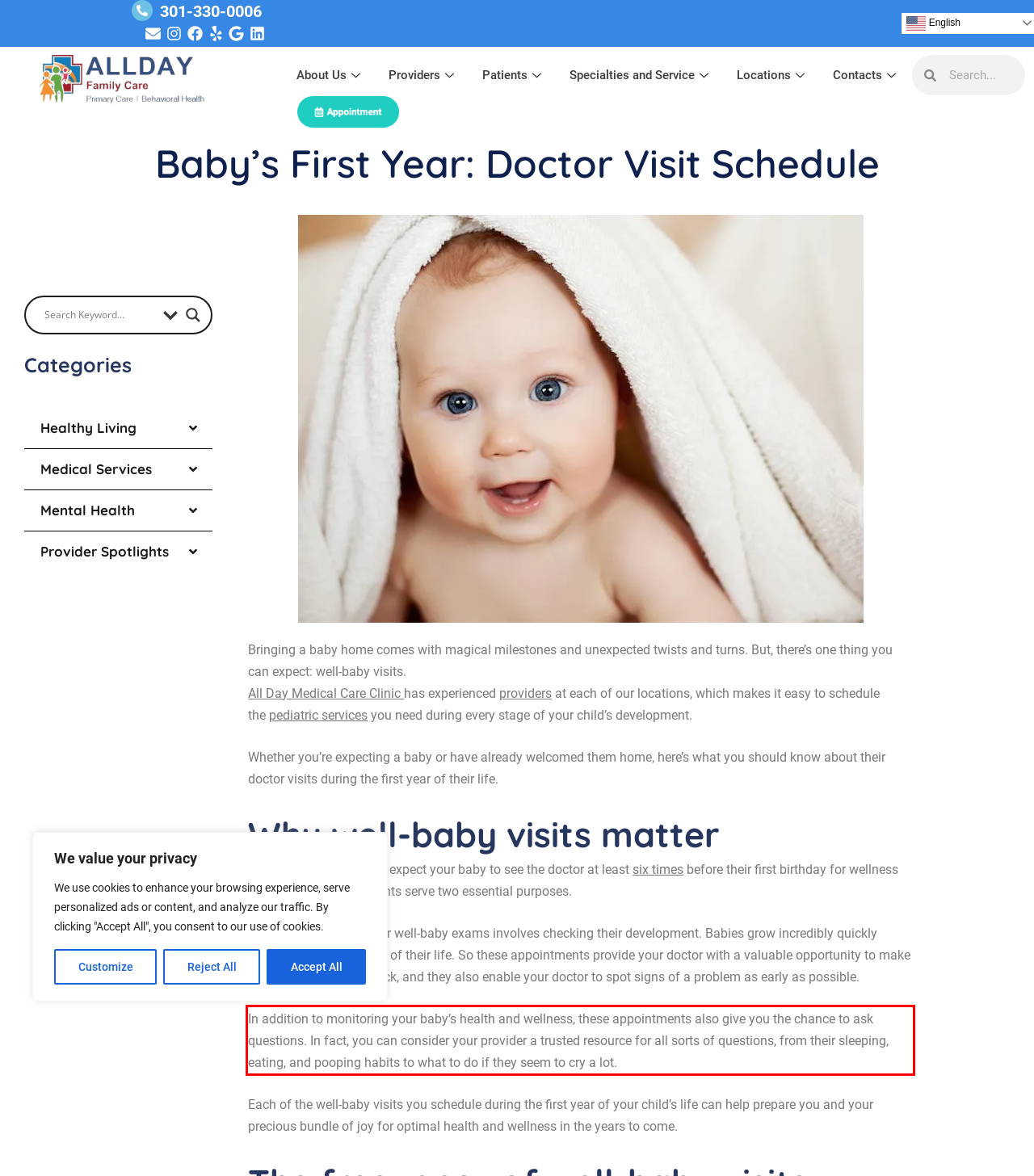Please examine the screenshot of the webpage and read the text present within the red rectangle bounding box.

In addition to monitoring your baby’s health and wellness, these appointments also give you the chance to ask questions. In fact, you can consider your provider a trusted resource for all sorts of questions, from their sleeping, eating, and pooping habits to what to do if they seem to cry a lot.